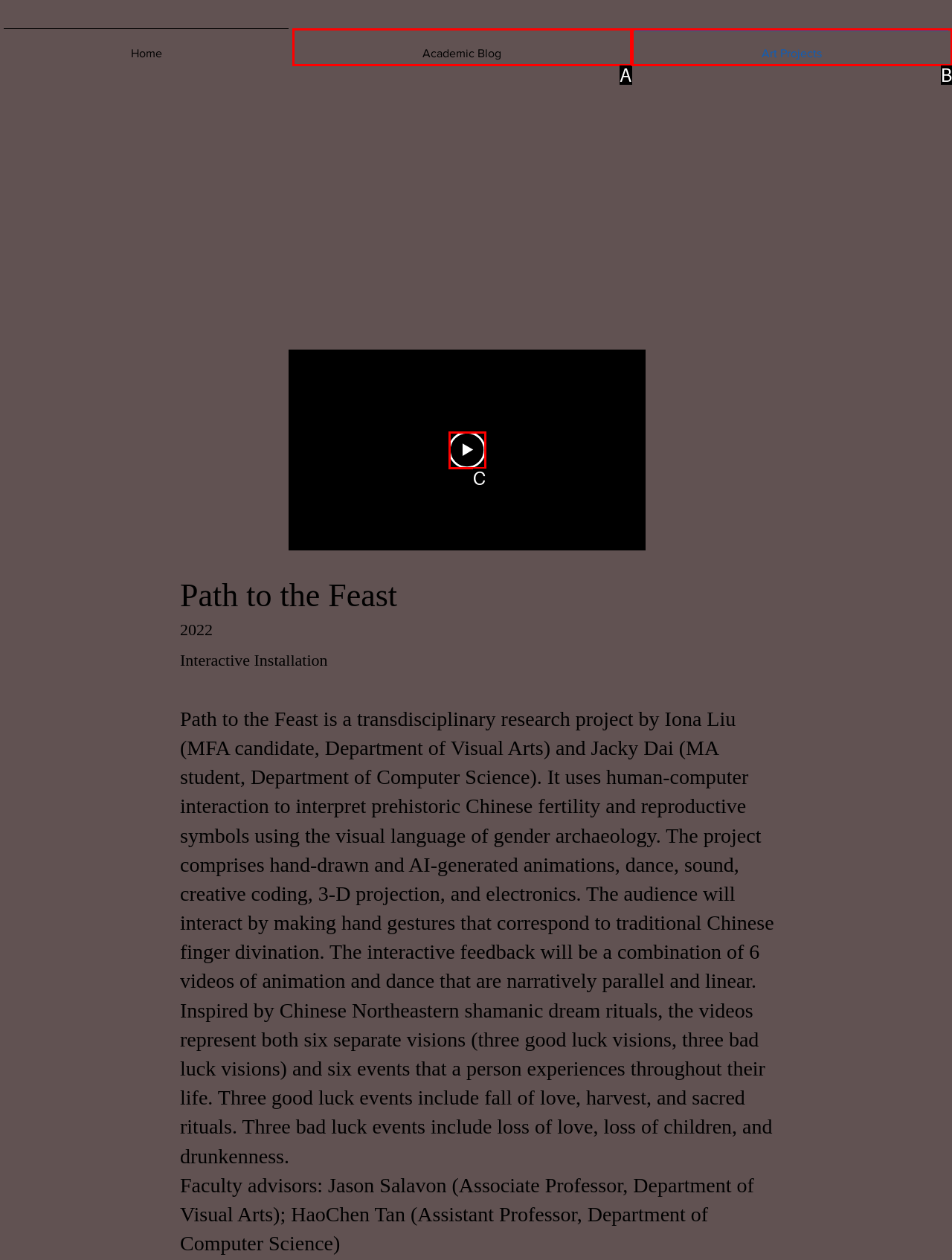Choose the HTML element that best fits the given description: aria-label="Play video". Answer by stating the letter of the option.

C